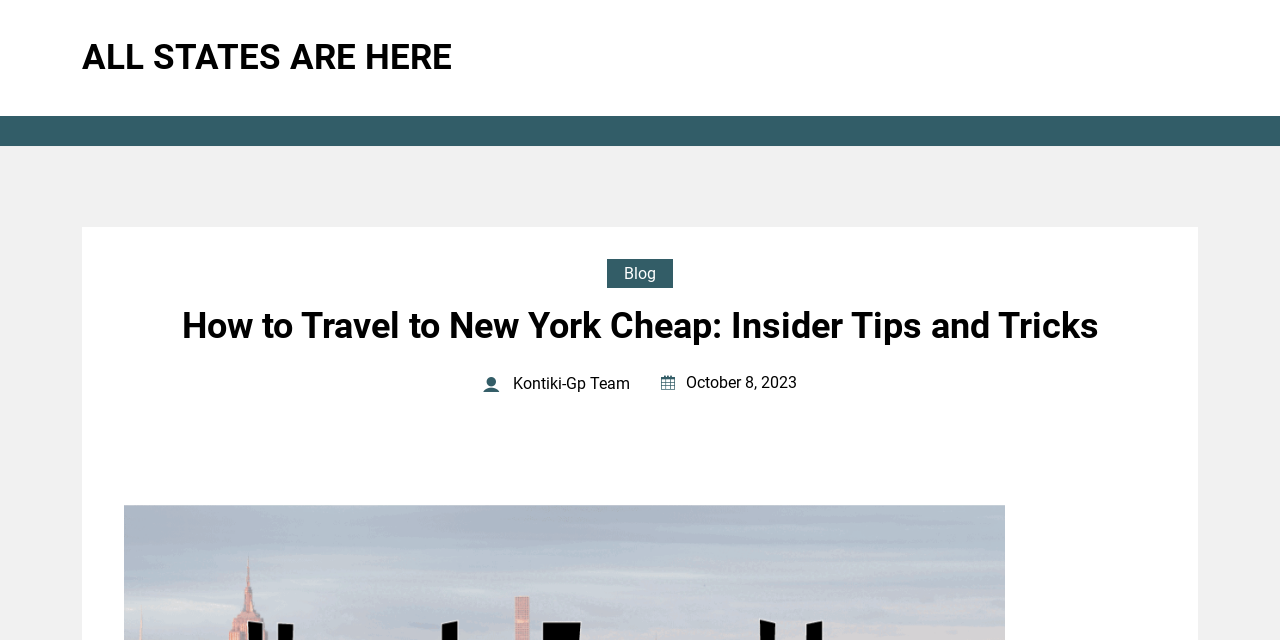Identify the bounding box coordinates for the UI element described as: "kontiki-gp Team".

[0.377, 0.578, 0.5, 0.62]